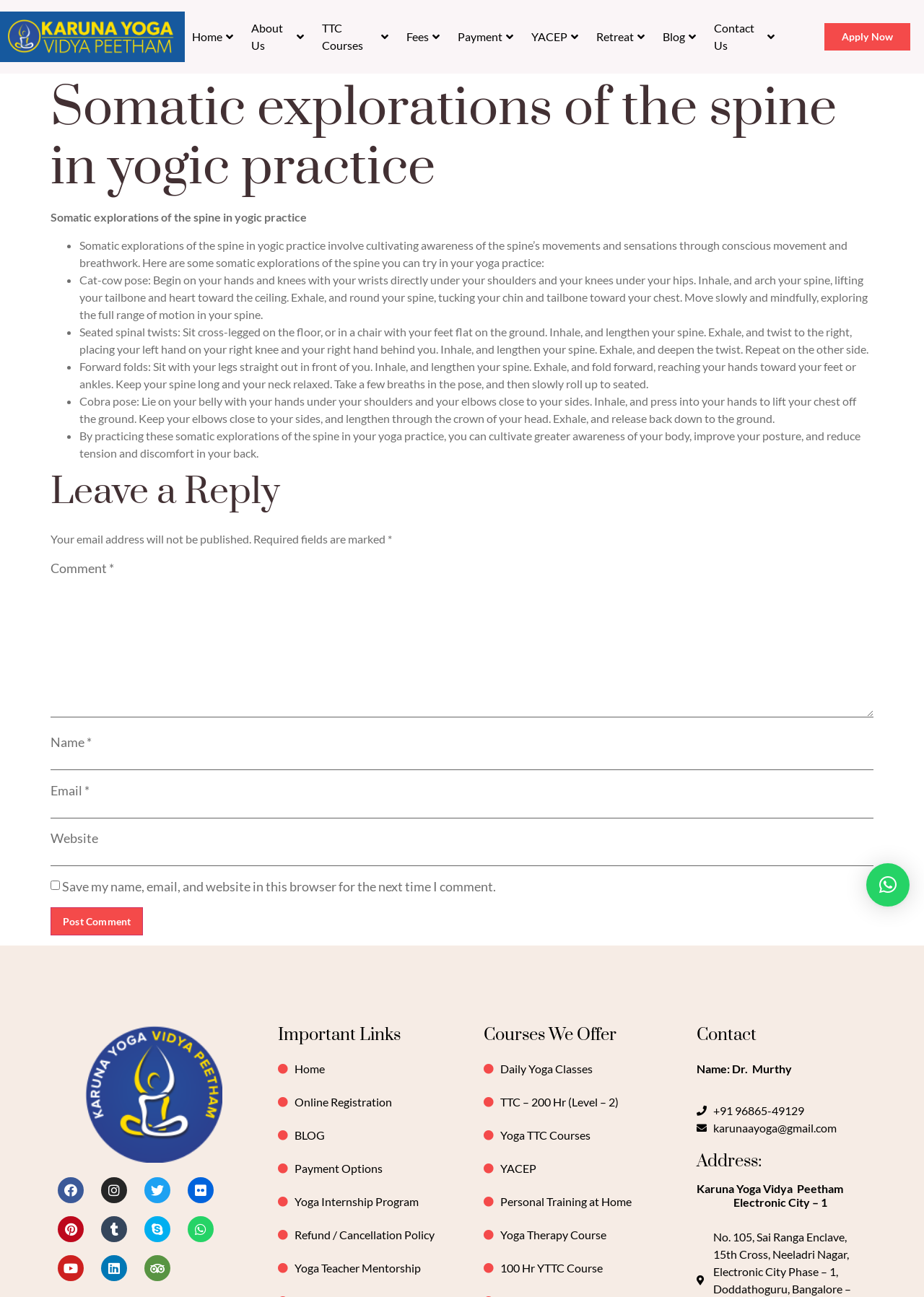How many social media links are available?
Can you offer a detailed and complete answer to this question?

I counted the number of social media links at the bottom of the webpage, and there are 9 links, including Facebook, Instagram, Twitter, and more.